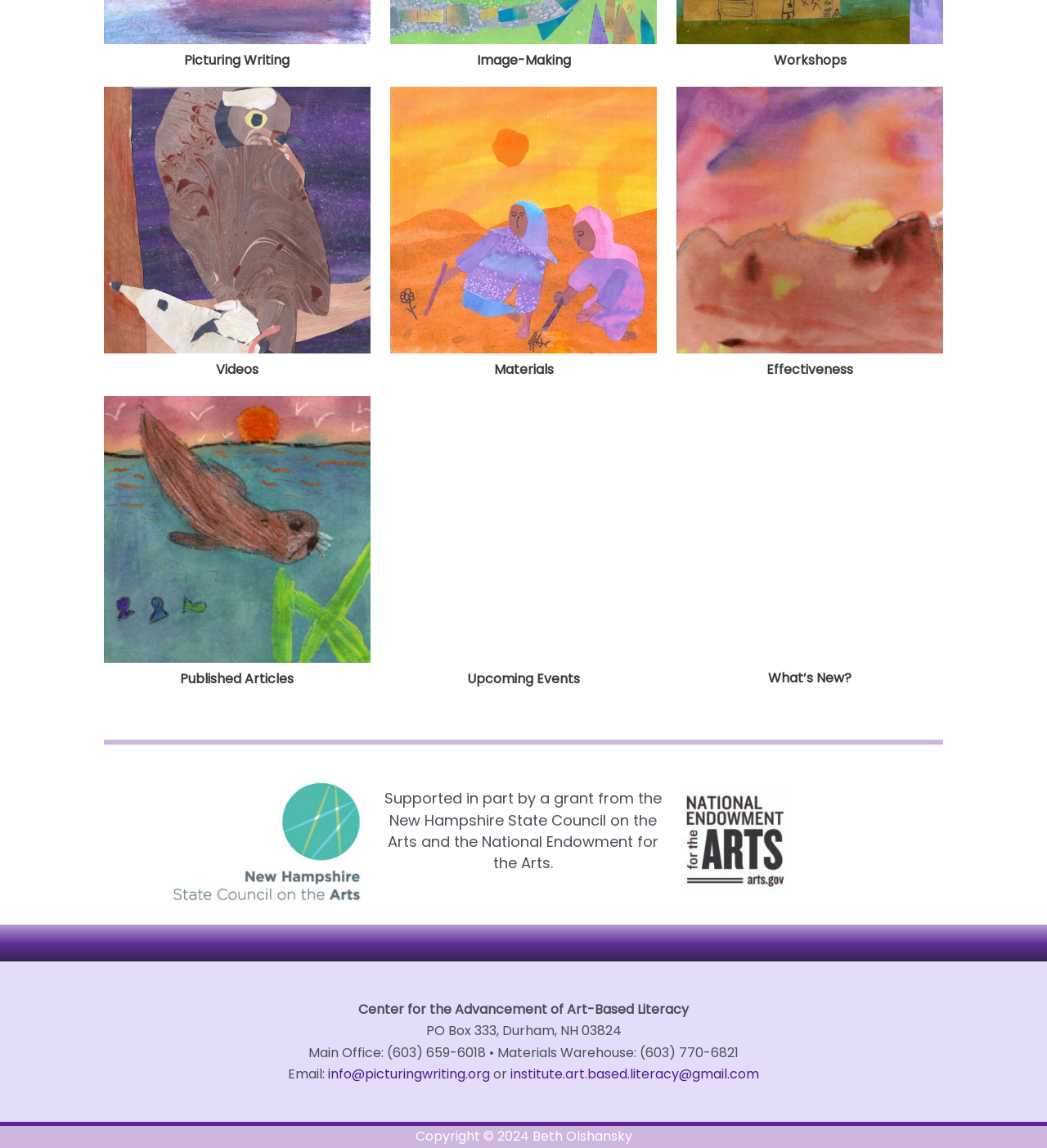What is the email address of the institute?
Please describe in detail the information shown in the image to answer the question.

I found the answer by looking at the static text 'Email:' and the link 'institute.art.based.literacy@gmail.com' which is likely the email address of the institute.